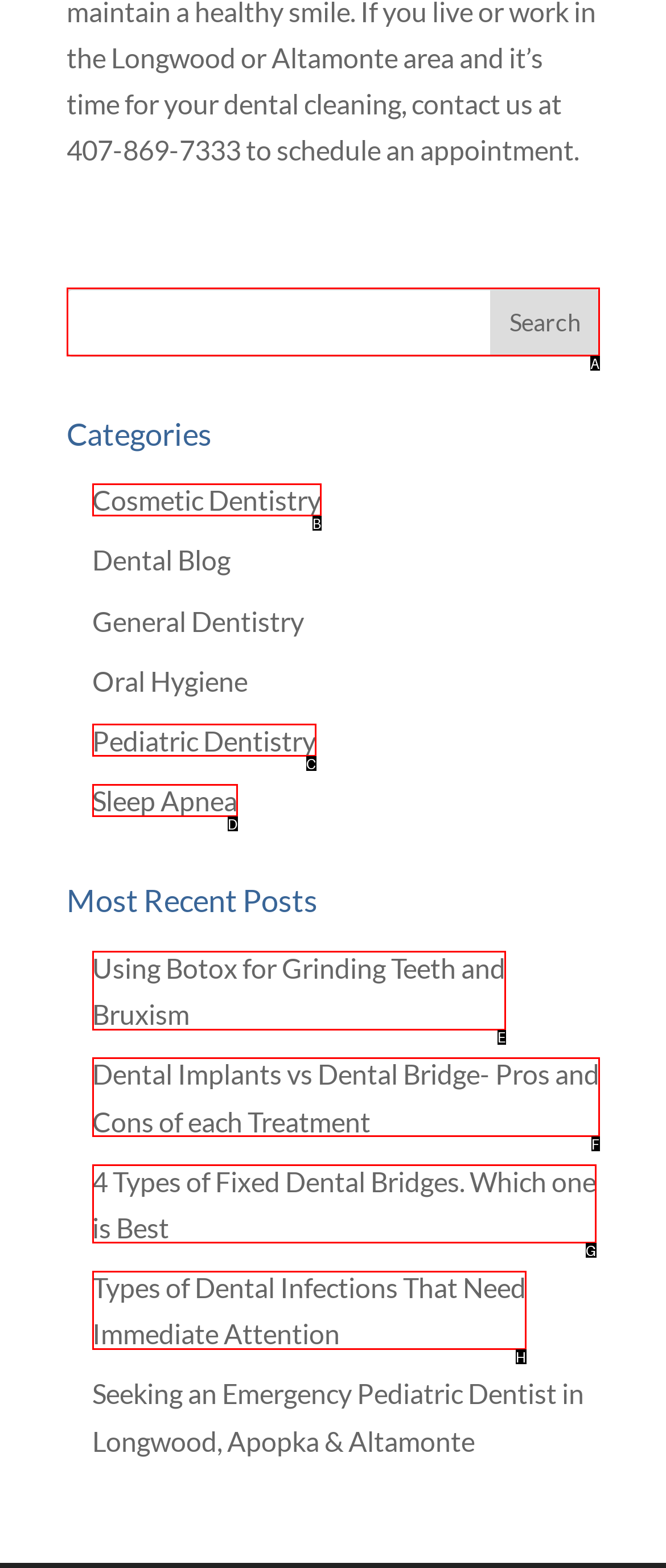Determine which HTML element fits the description: name="s". Answer with the letter corresponding to the correct choice.

A